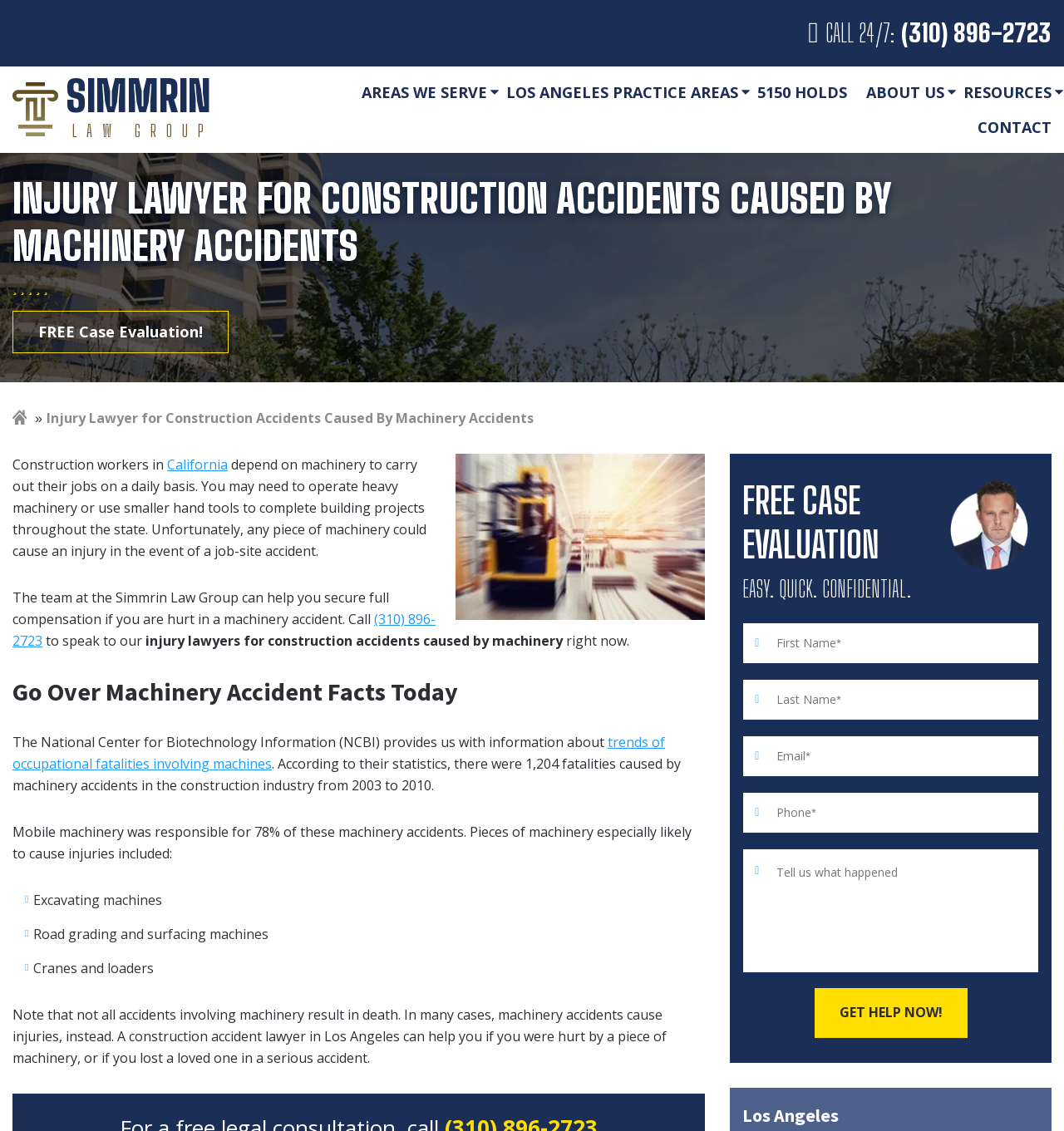Please determine the bounding box of the UI element that matches this description: California. The coordinates should be given as (top-left x, top-left y, bottom-right x, bottom-right y), with all values between 0 and 1.

[0.157, 0.403, 0.214, 0.419]